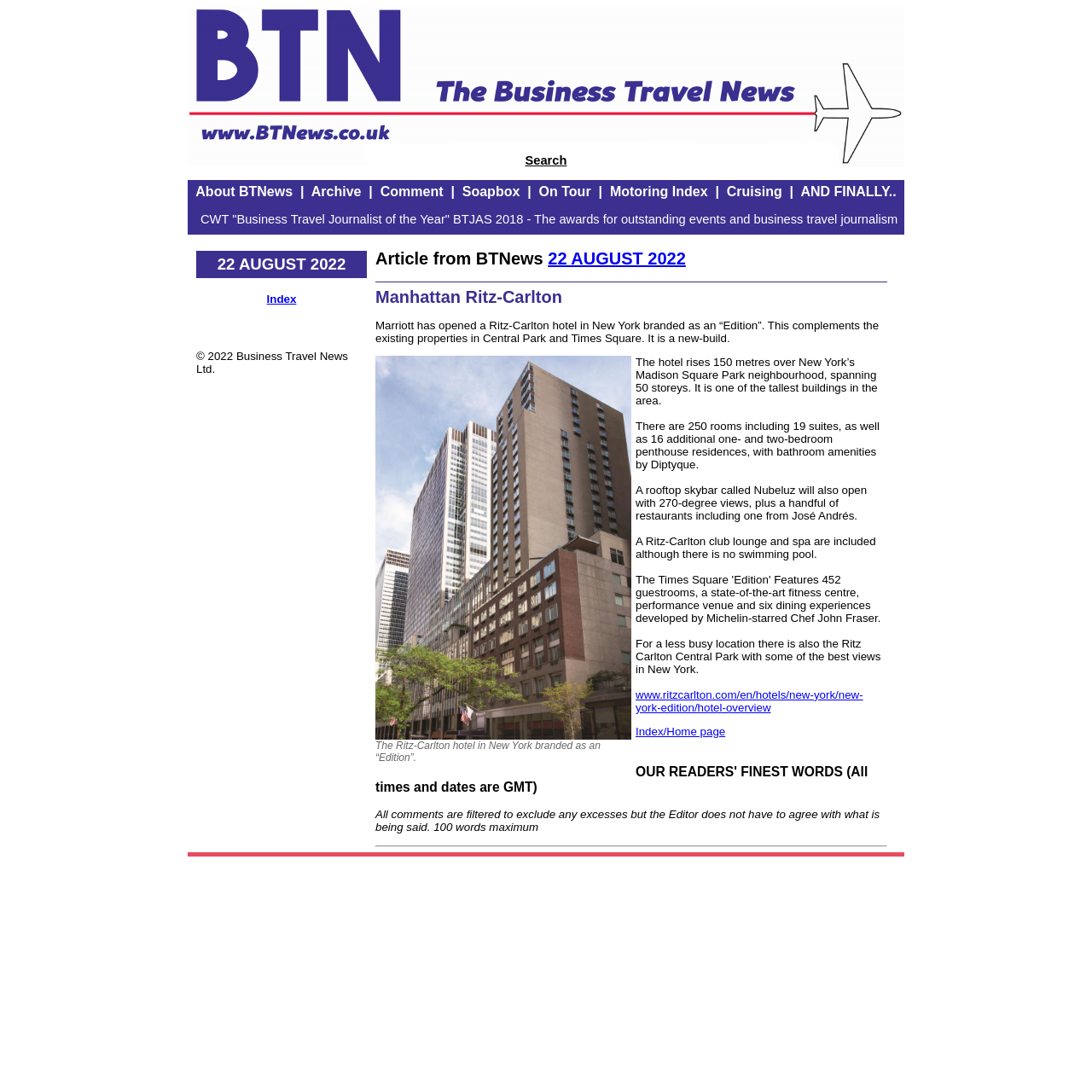Reply to the question with a single word or phrase:
What is the name of the hotel opened in New York?

Ritz-Carlton